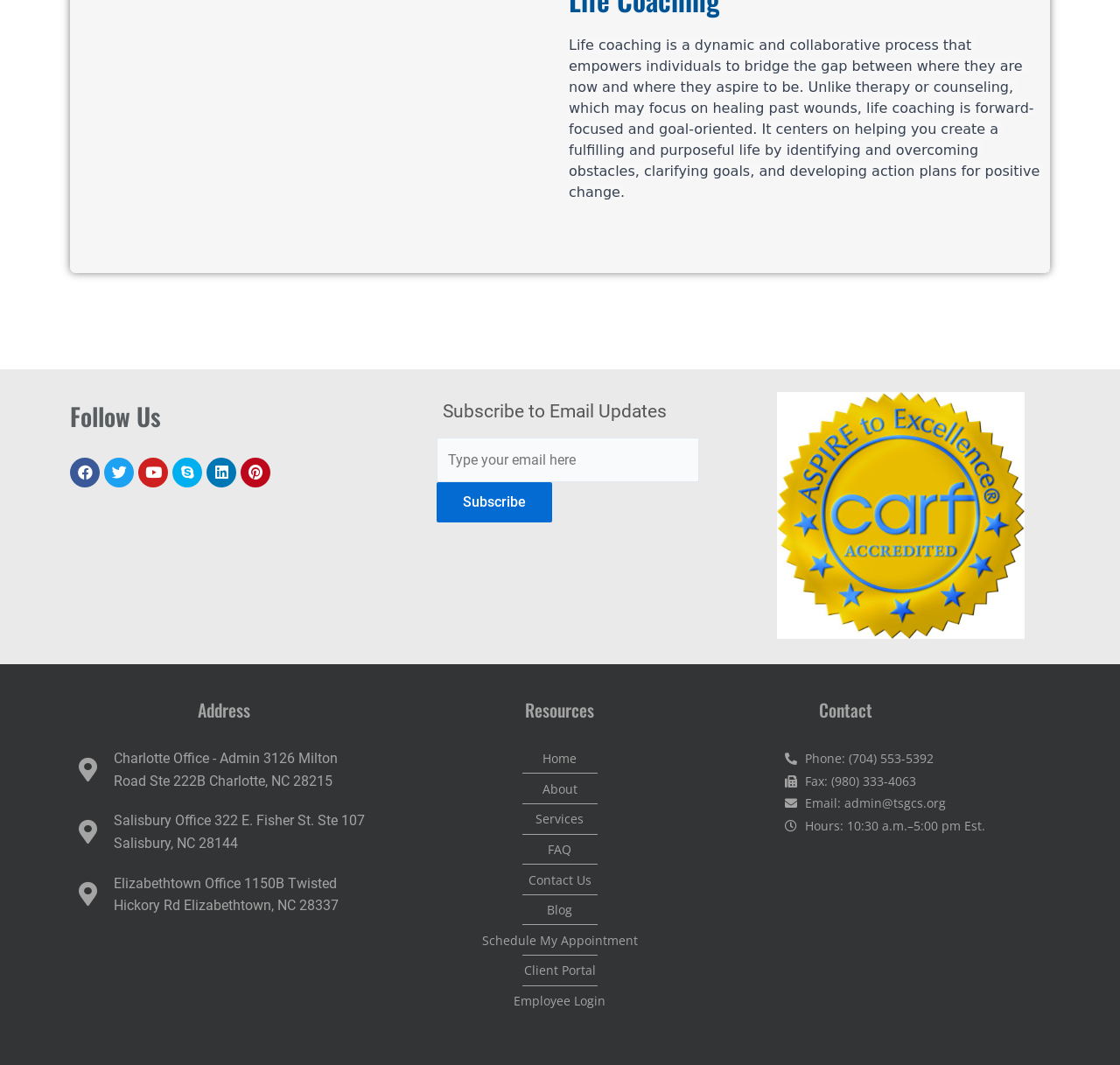Answer the following inquiry with a single word or phrase:
What is the phone number to contact?

(704) 553-5392